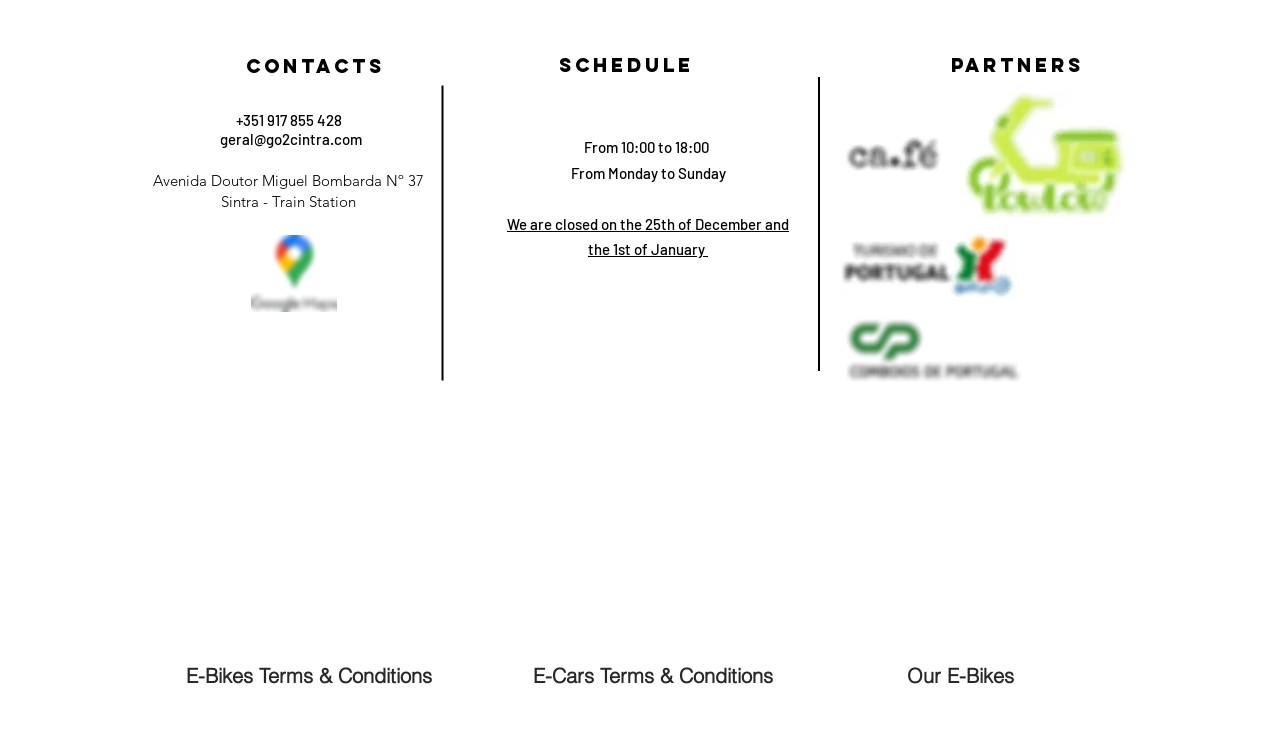Please identify the coordinates of the bounding box for the clickable region that will accomplish this instruction: "View contact information".

[0.184, 0.149, 0.27, 0.173]